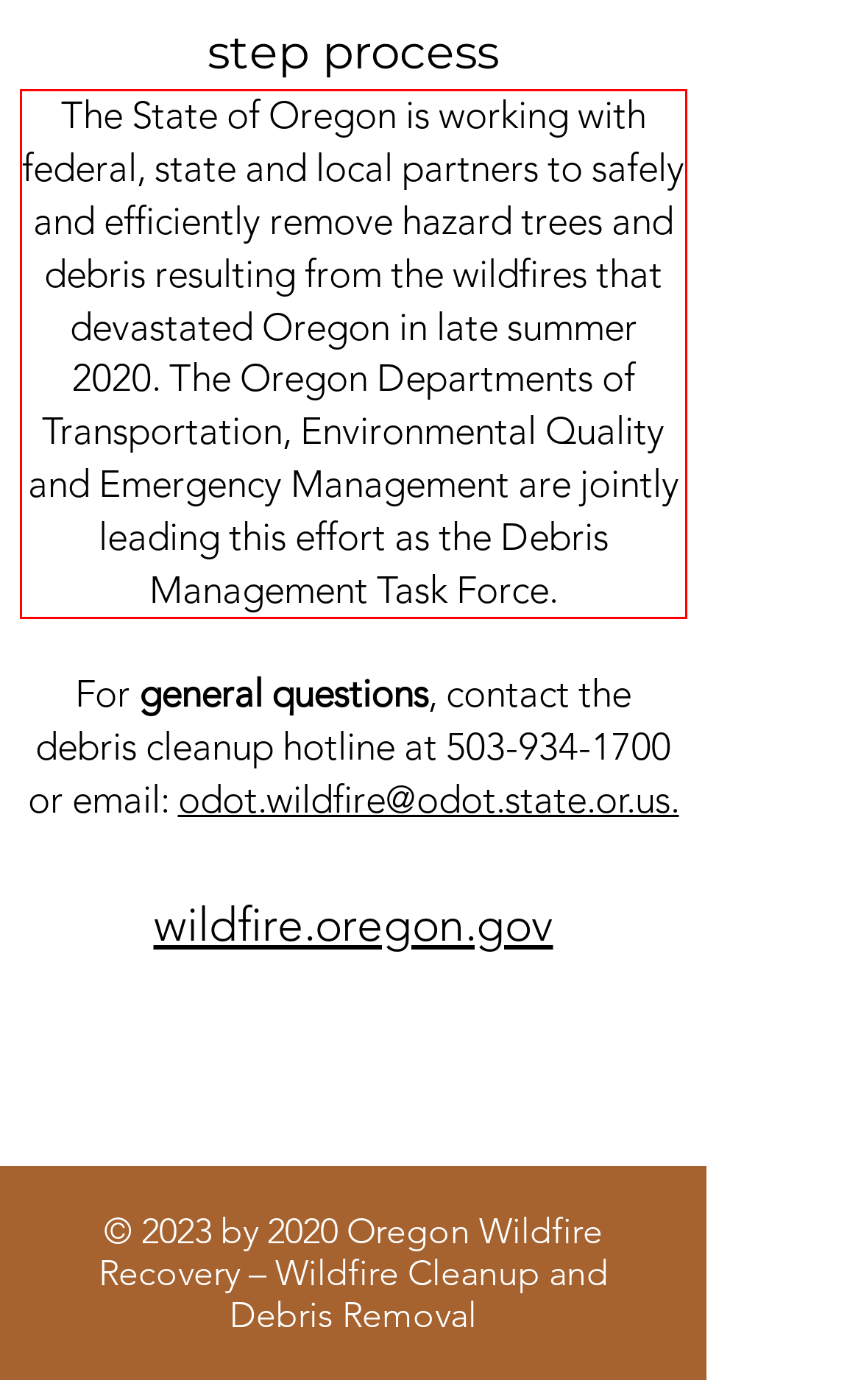Identify and transcribe the text content enclosed by the red bounding box in the given screenshot.

The State of Oregon is working with federal, state and local partners to safely and efficiently remove hazard trees and debris resulting from the wildfires that devastated Oregon in late summer 2020. The Oregon Departments of Transportation, Environmental Quality and Emergency Management are jointly leading this effort as the Debris Management Task Force.